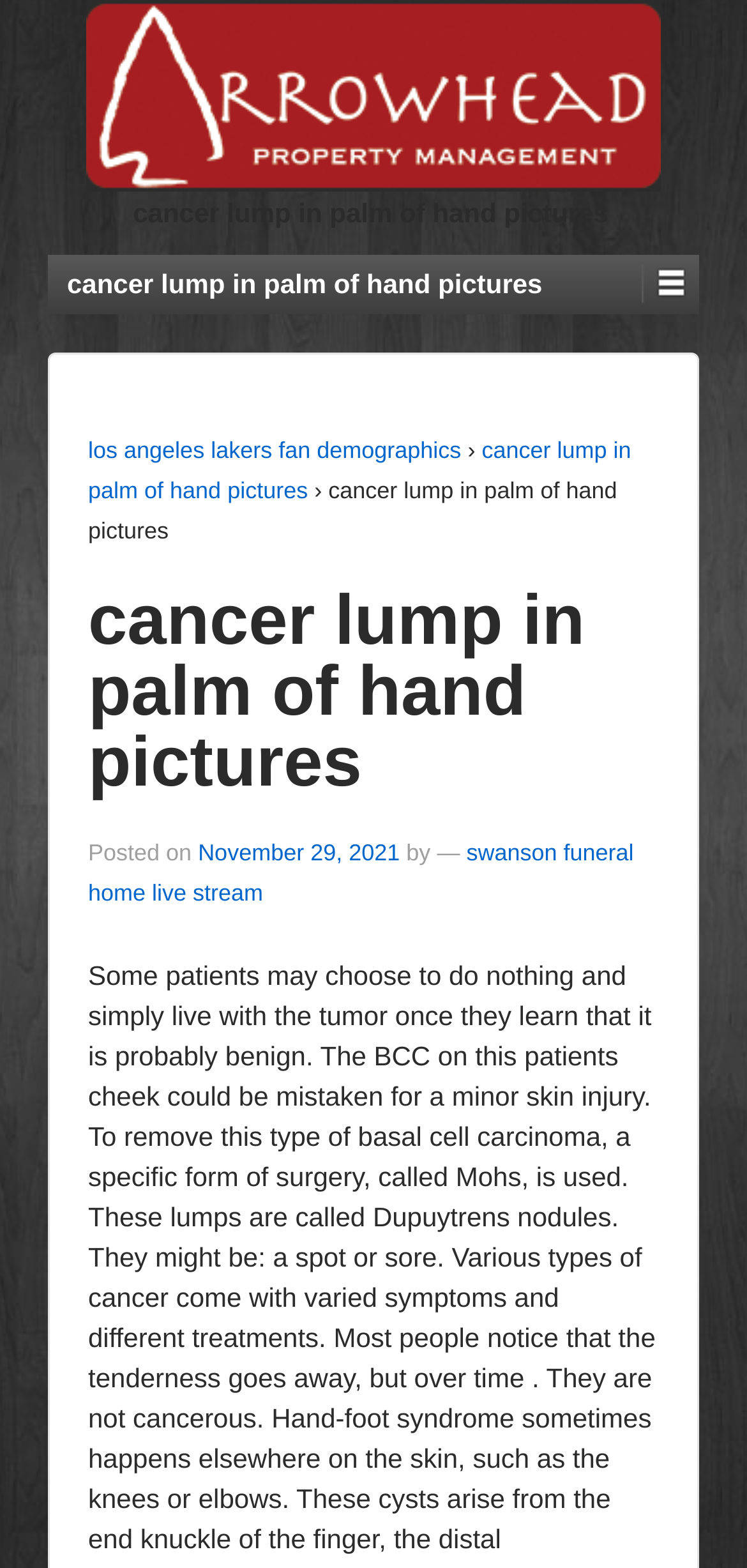What is the date of the post?
Give a comprehensive and detailed explanation for the question.

I found the date of the post by looking at the text 'Posted on' followed by a link with the date 'November 29, 2021'.